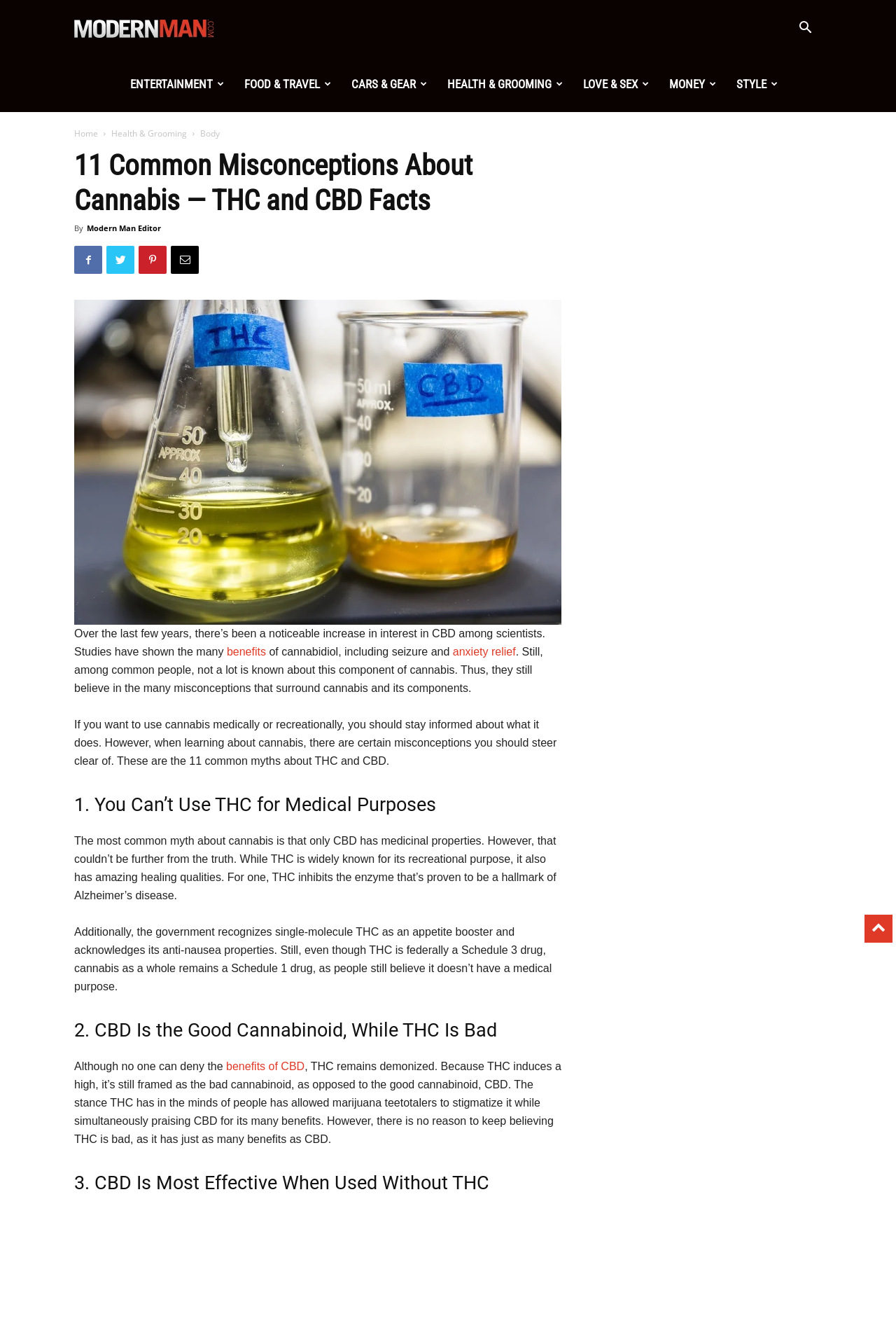Create a detailed description of the webpage's content and layout.

This webpage is about debunking common misconceptions about cannabis, specifically THC and CBD. At the top, there is a navigation bar with several links to different sections of the website, including "ENTERTAINMENT", "FOOD & TRAVEL", "CARS & GEAR", and more. Below the navigation bar, there is a header section with a logo and a link to the "Home" page.

The main content of the webpage is divided into sections, each addressing a common misconception about cannabis. The first section has a heading "11 Common Misconceptions About Cannabis — THC and CBD Facts" and is followed by a brief introduction to the topic. The introduction explains that while scientists have shown the benefits of cannabidiol, including seizure and anxiety relief, many people still believe in misconceptions about cannabis.

Below the introduction, there is an image related to cannabis. The first misconception is then addressed, which is that THC cannot be used for medical purposes. The text explains that THC has healing qualities and is recognized by the government for its medicinal properties.

The webpage continues to address more misconceptions, each with a heading and a brief explanation. The second misconception is that CBD is the good cannabinoid, while THC is bad. The text argues that THC has just as many benefits as CBD and should not be stigmatized.

The webpage has a clean and organized layout, with clear headings and concise text. There are several links and images throughout the page, including social media links and a figure related to cannabis.